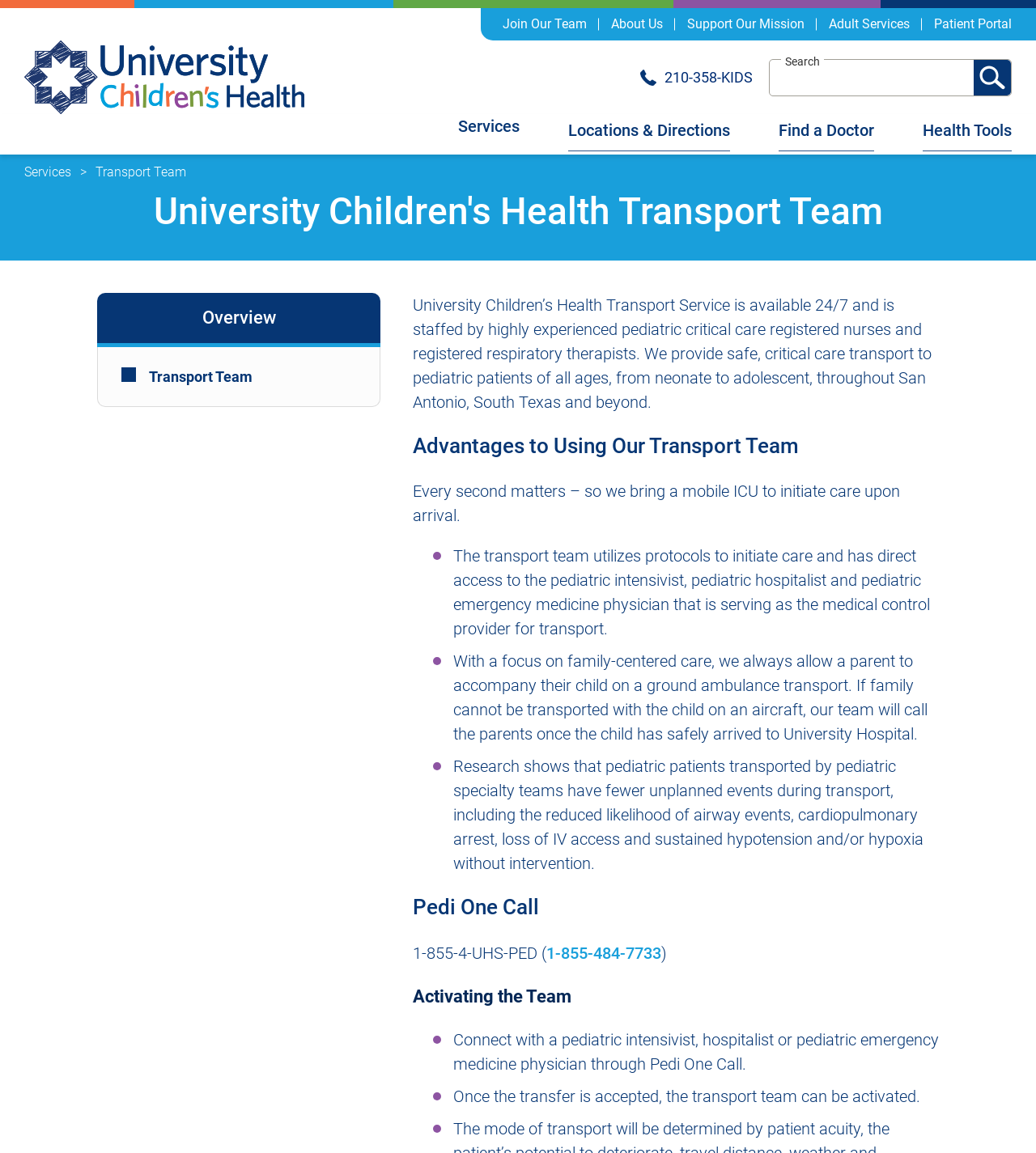Determine the bounding box coordinates of the area to click in order to meet this instruction: "Learn more about Transport Team".

[0.144, 0.319, 0.244, 0.334]